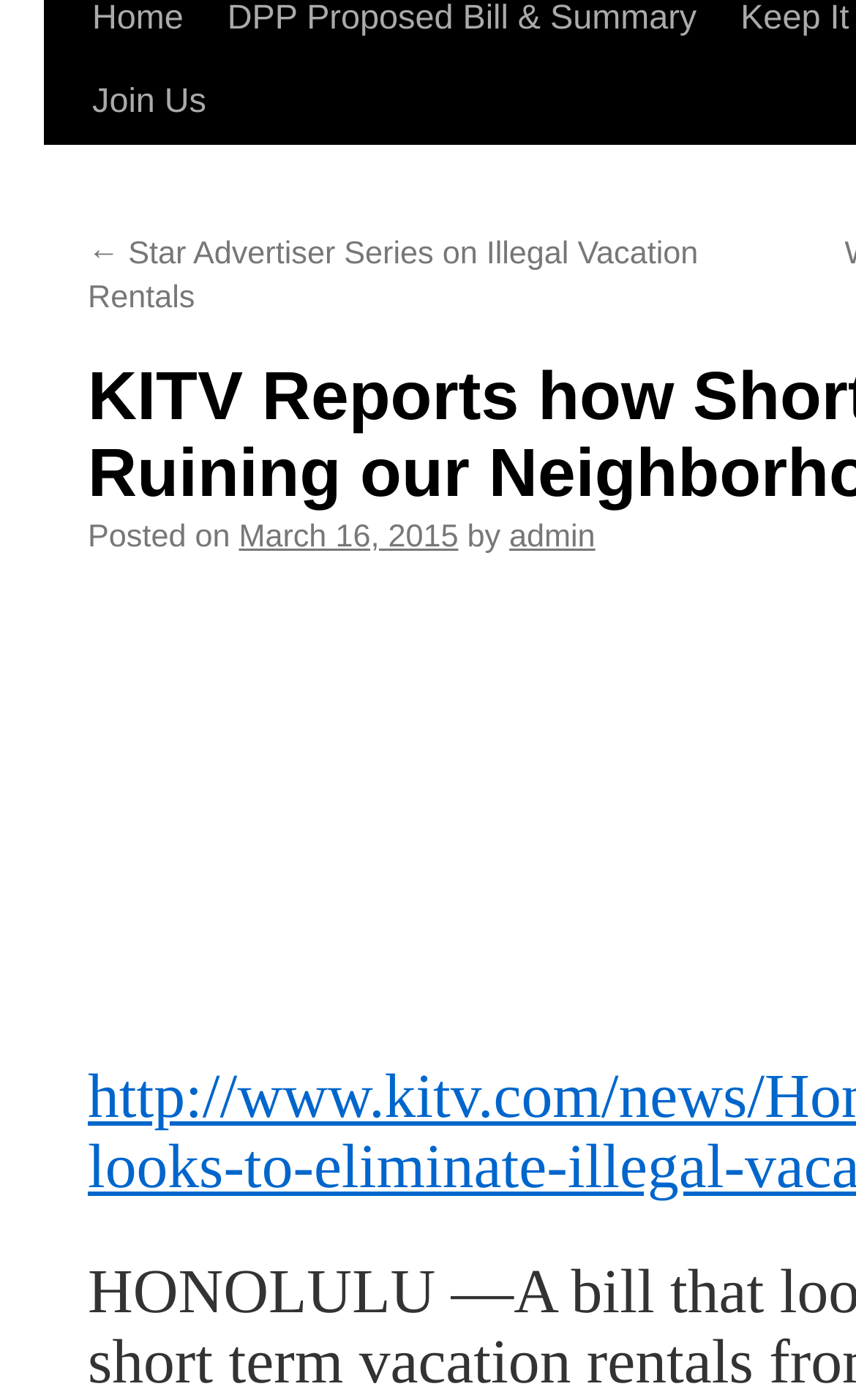Using the description "admin", locate and provide the bounding box of the UI element.

[0.595, 0.371, 0.695, 0.396]